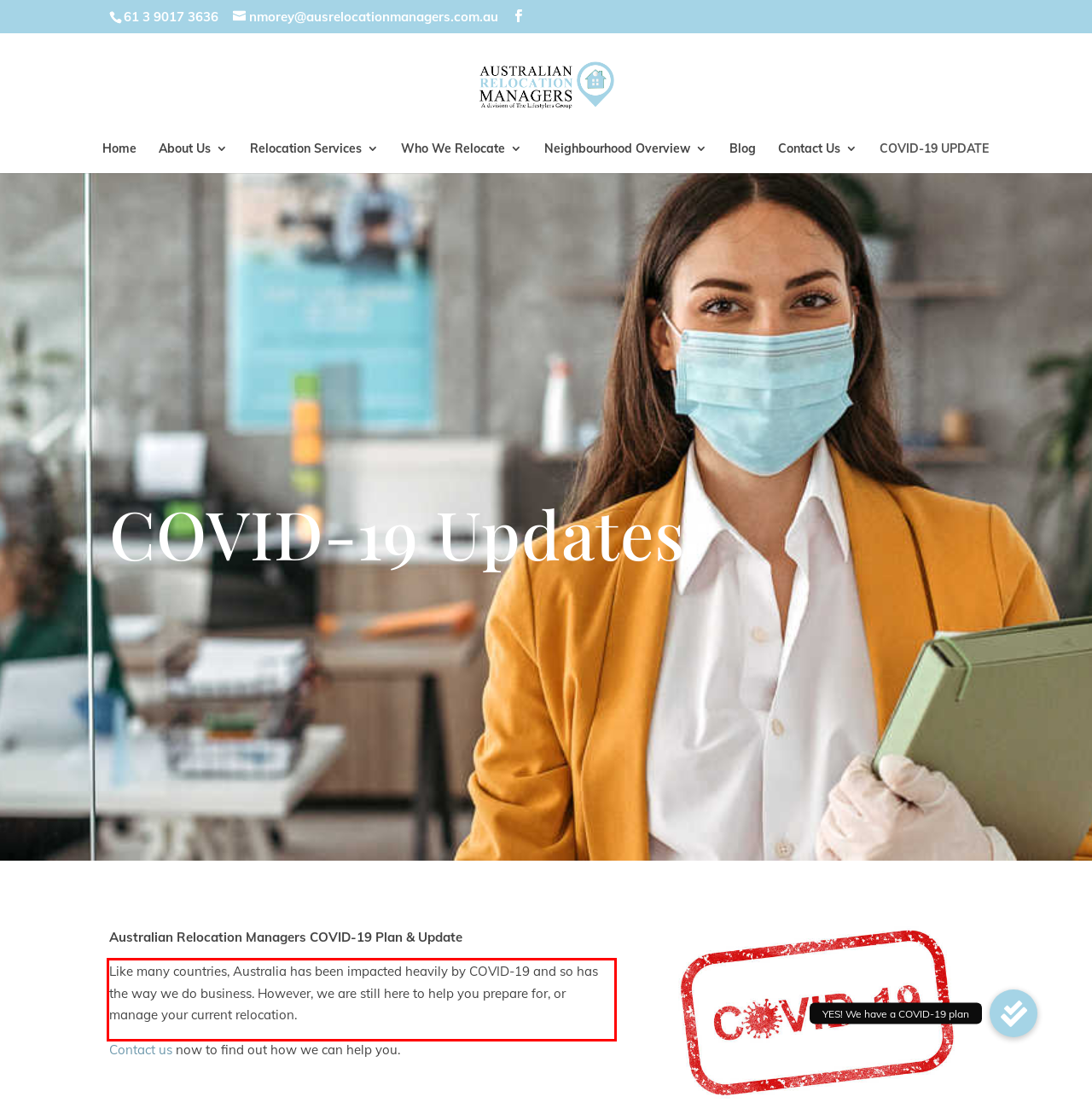You are given a screenshot of a webpage with a UI element highlighted by a red bounding box. Please perform OCR on the text content within this red bounding box.

Like many countries, Australia has been impacted heavily by COVID-19 and so has the way we do business. However, we are still here to help you prepare for, or manage your current relocation.